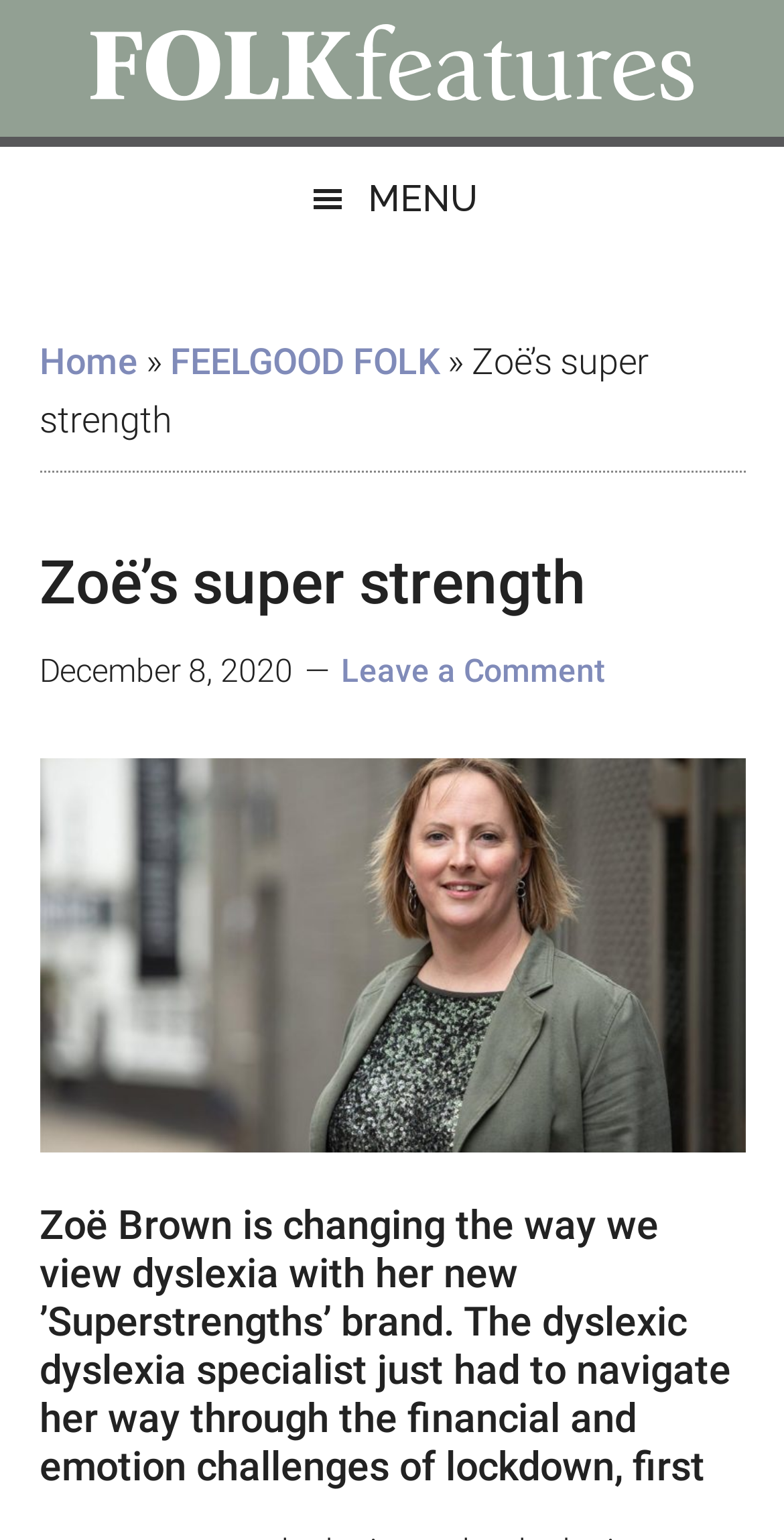Please find the bounding box coordinates in the format (top-left x, top-left y, bottom-right x, bottom-right y) for the given element description. Ensure the coordinates are floating point numbers between 0 and 1. Description: Home

[0.05, 0.221, 0.176, 0.248]